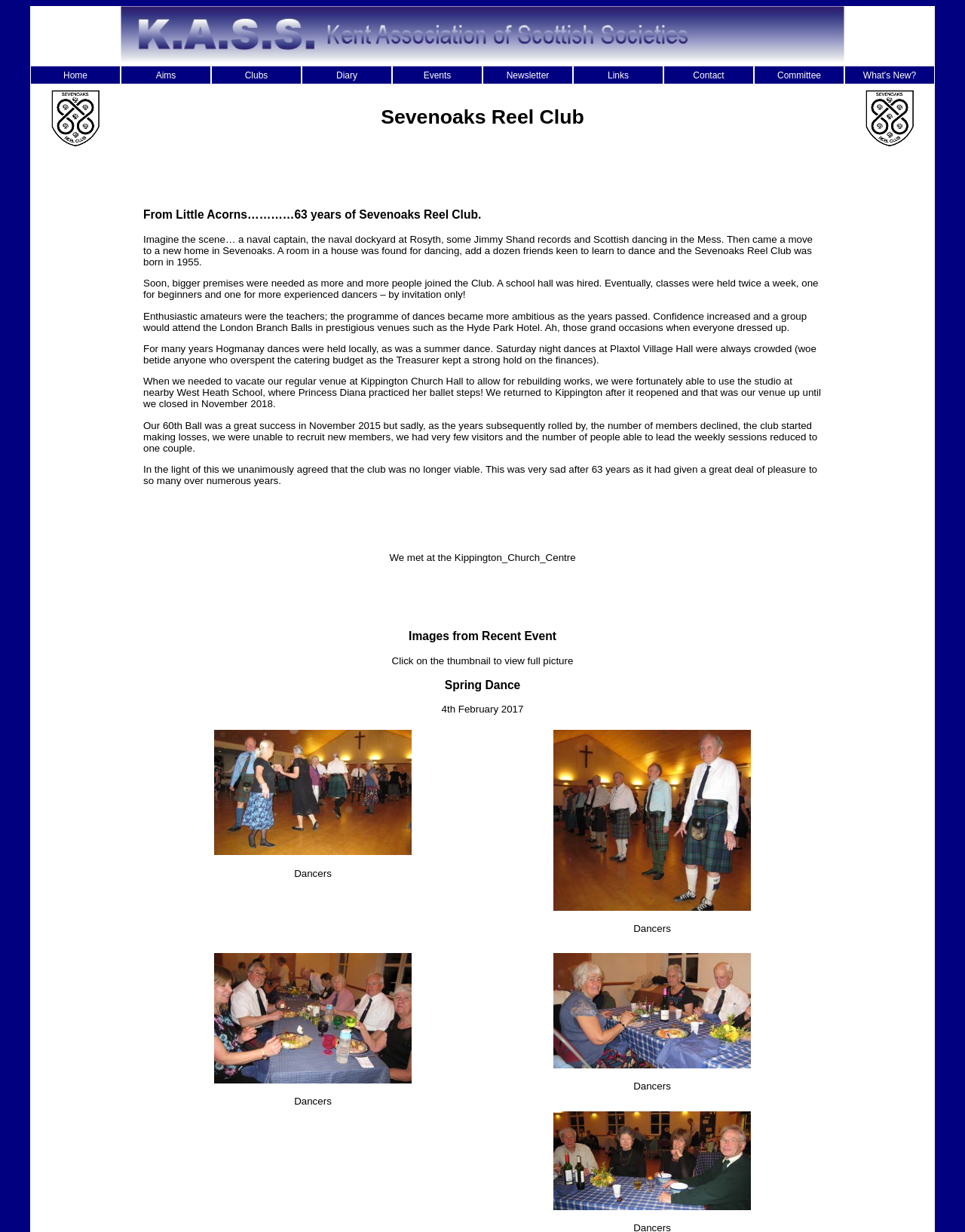Provide your answer in a single word or phrase: 
Where was the club's 60th Ball held?

November 2015